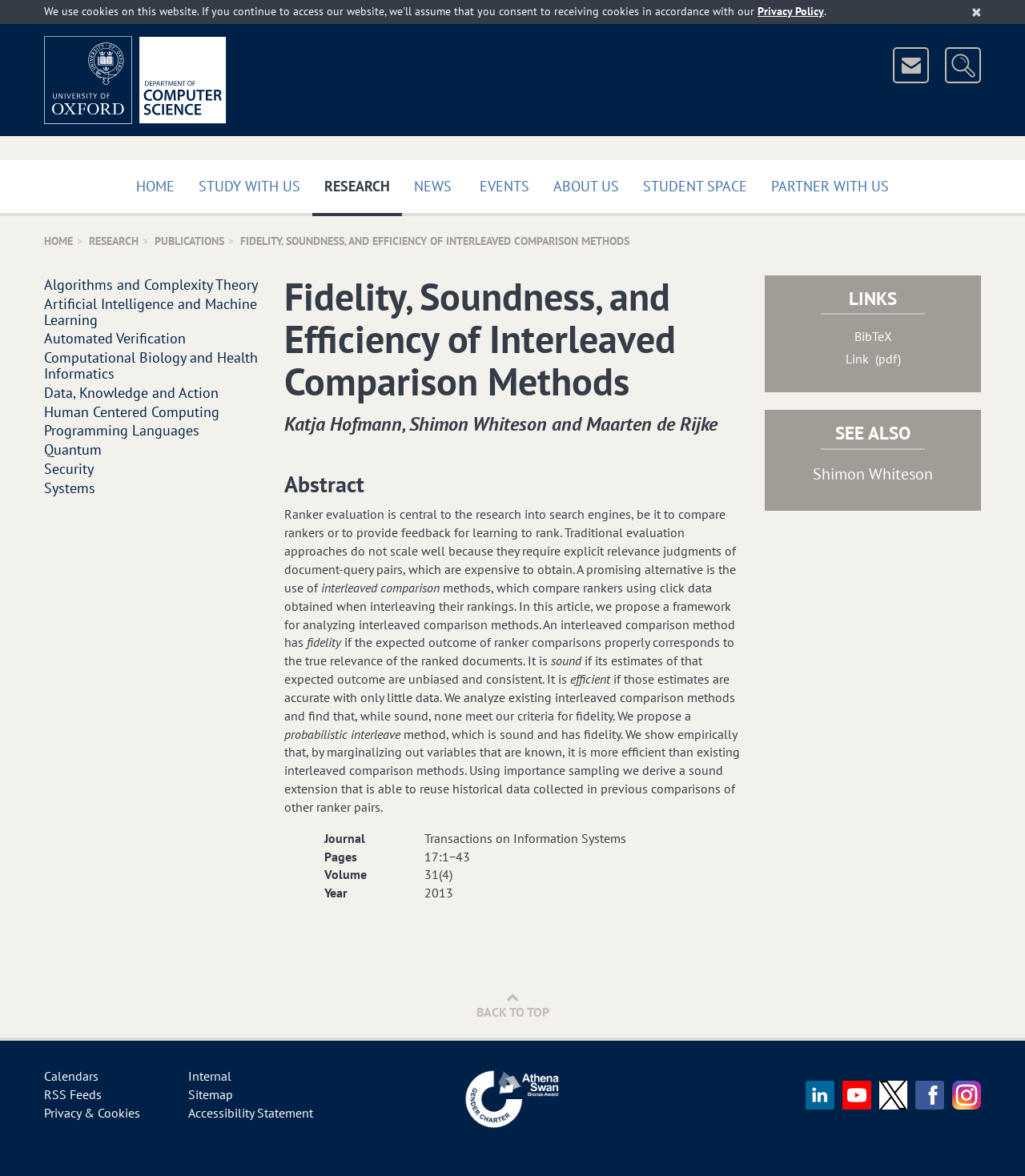Using floating point numbers between 0 and 1, provide the bounding box coordinates in the format (top-left x, top-left y, bottom-right x, bottom-right y). Locate the UI element described here: Partners

None